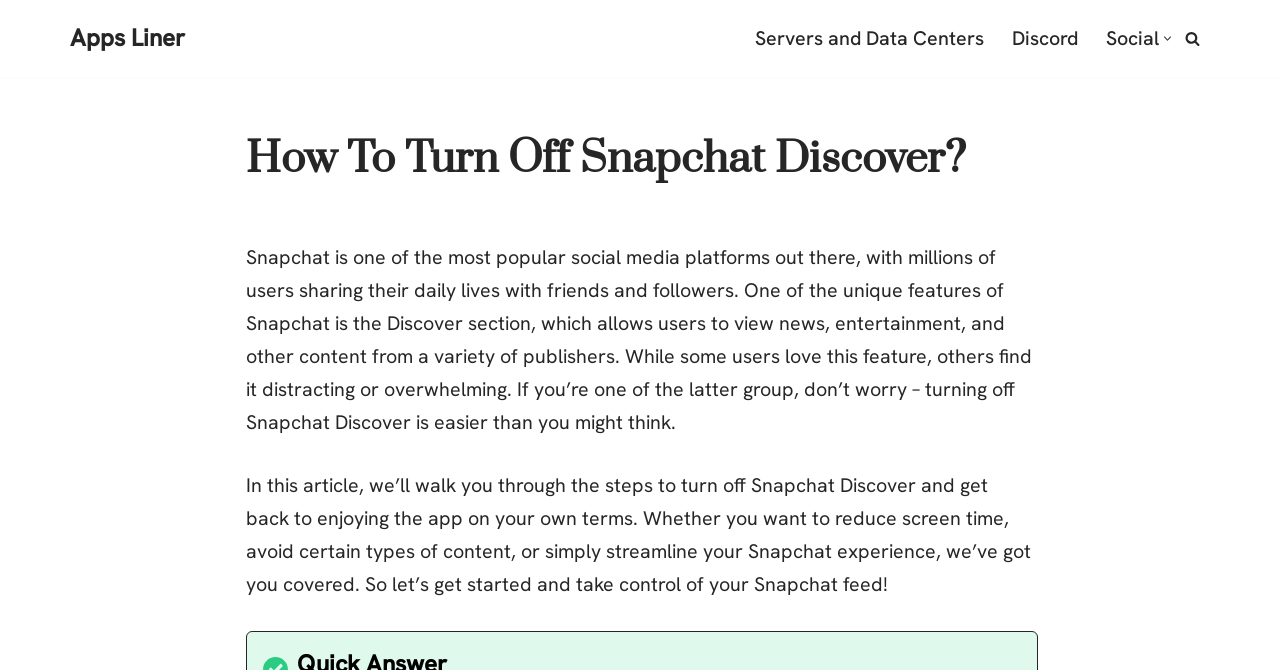Bounding box coordinates are specified in the format (top-left x, top-left y, bottom-right x, bottom-right y). All values are floating point numbers bounded between 0 and 1. Please provide the bounding box coordinate of the region this sentence describes: Servers and Data Centers

[0.573, 0.031, 0.761, 0.083]